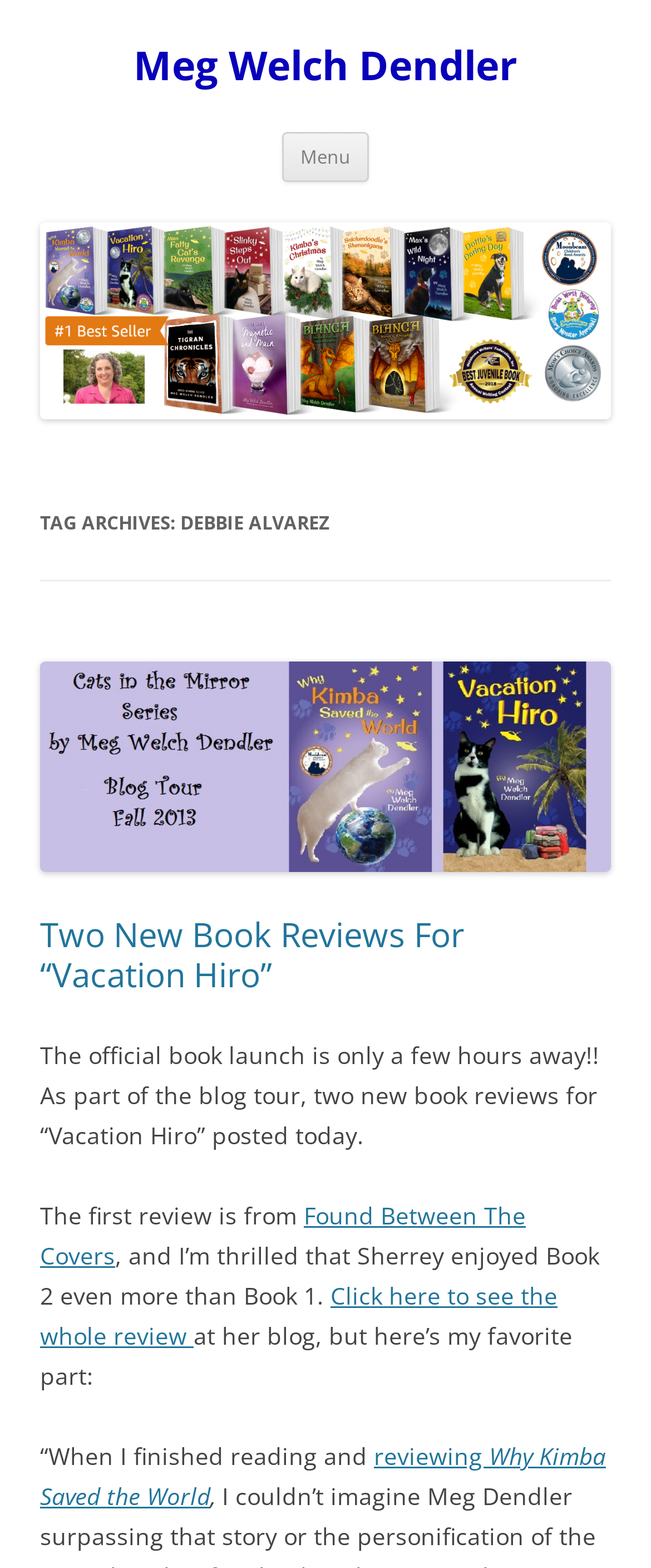Can you find the bounding box coordinates of the area I should click to execute the following instruction: "Click on the 'Menu' button"?

[0.433, 0.084, 0.567, 0.116]